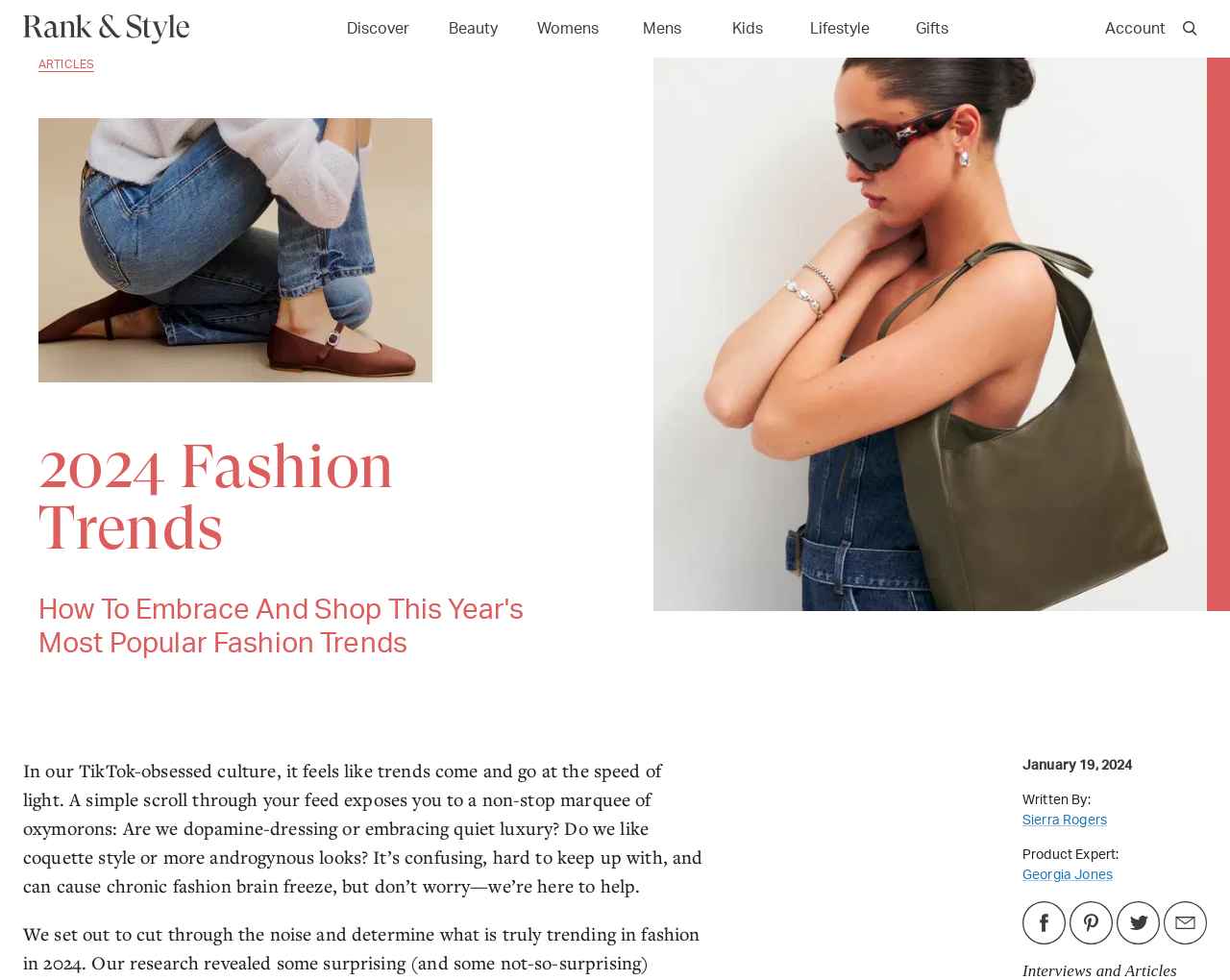Please specify the bounding box coordinates of the element that should be clicked to execute the given instruction: 'Open Discover menu'. Ensure the coordinates are four float numbers between 0 and 1, expressed as [left, top, right, bottom].

[0.276, 0.014, 0.339, 0.045]